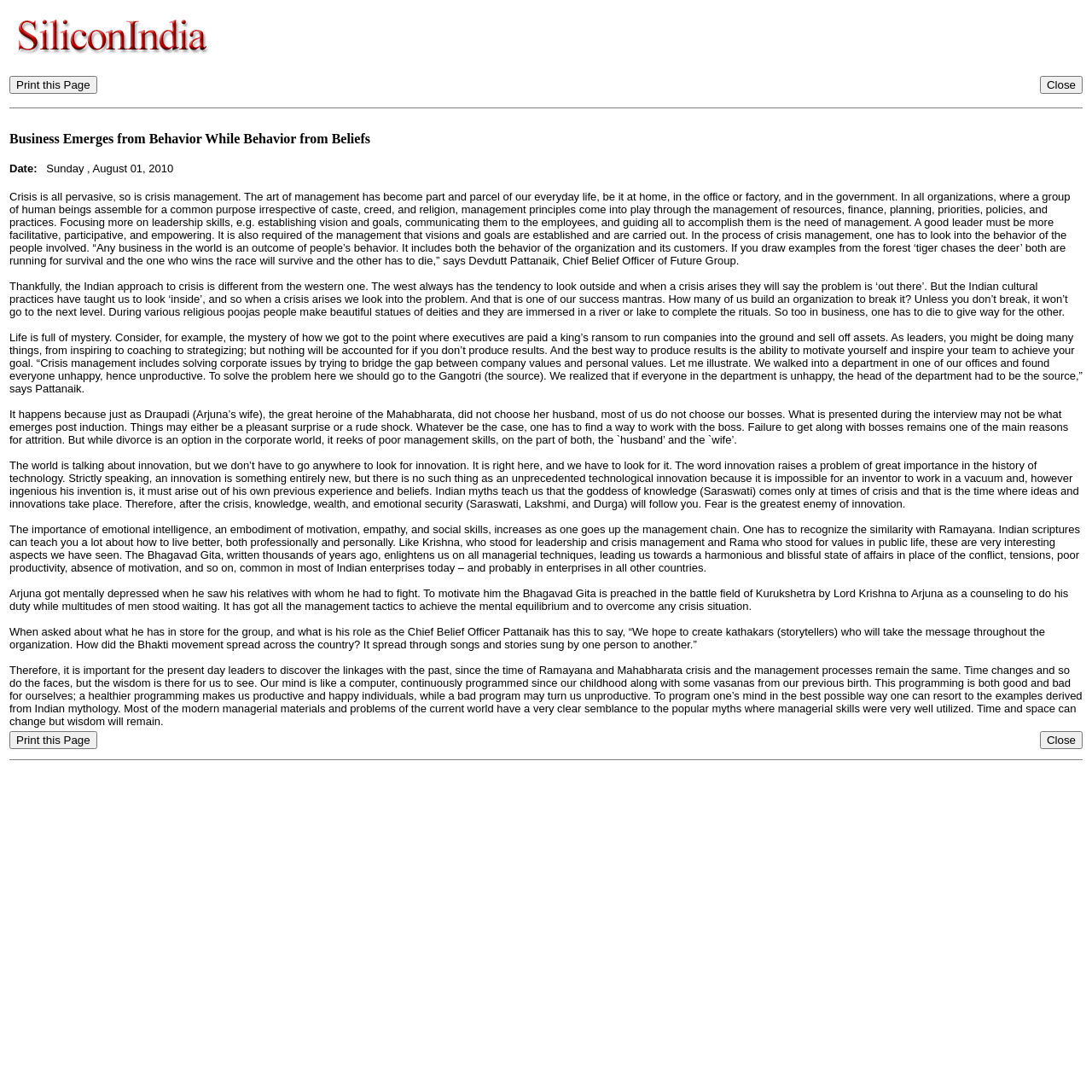Identify the coordinates of the bounding box for the element described below: "name="OK" value="Close"". Return the coordinates as four float numbers between 0 and 1: [left, top, right, bottom].

[0.952, 0.07, 0.991, 0.086]